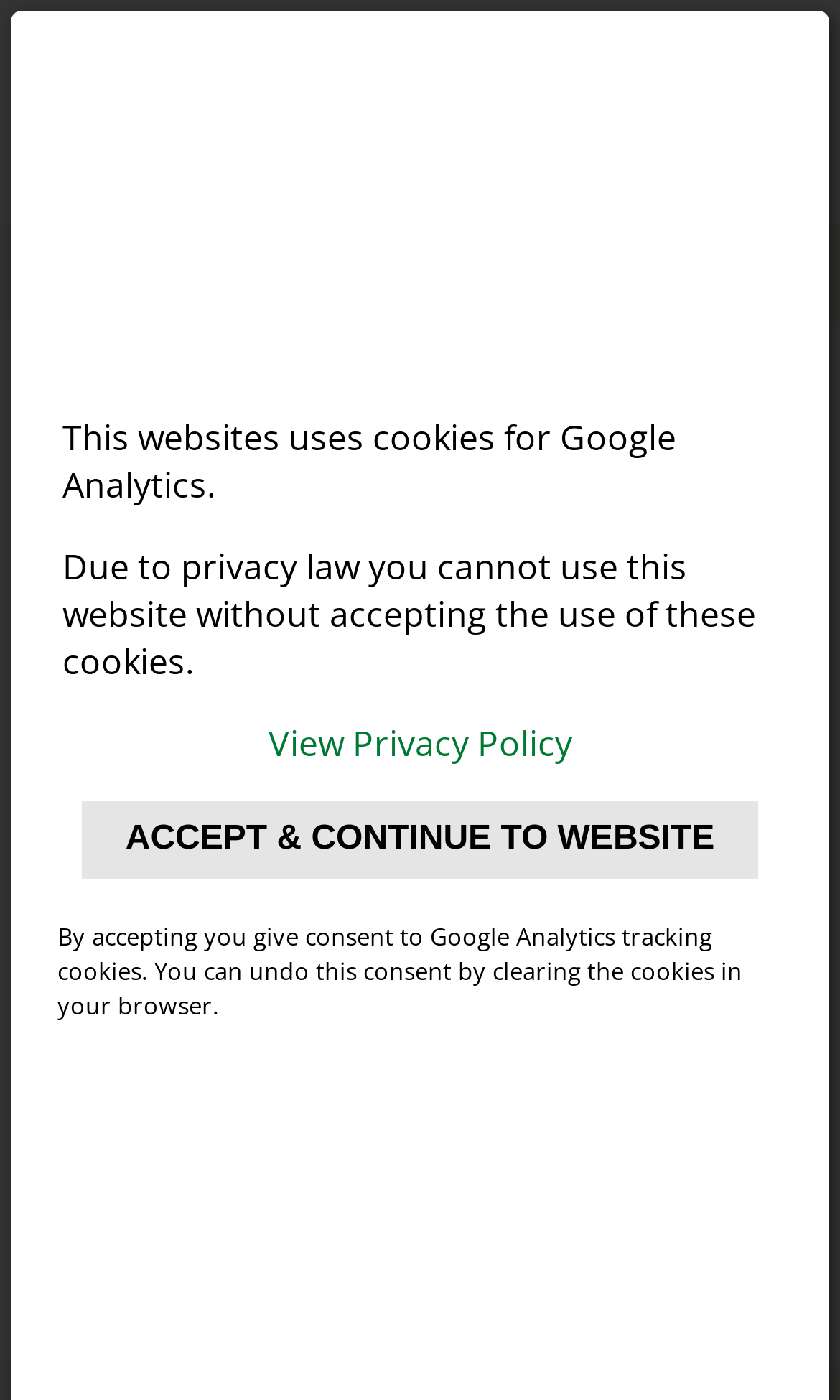Determine the bounding box of the UI component based on this description: "au.e-scooter.co". The bounding box coordinates should be four float values between 0 and 1, i.e., [left, top, right, bottom].

[0.026, 0.16, 0.456, 0.229]